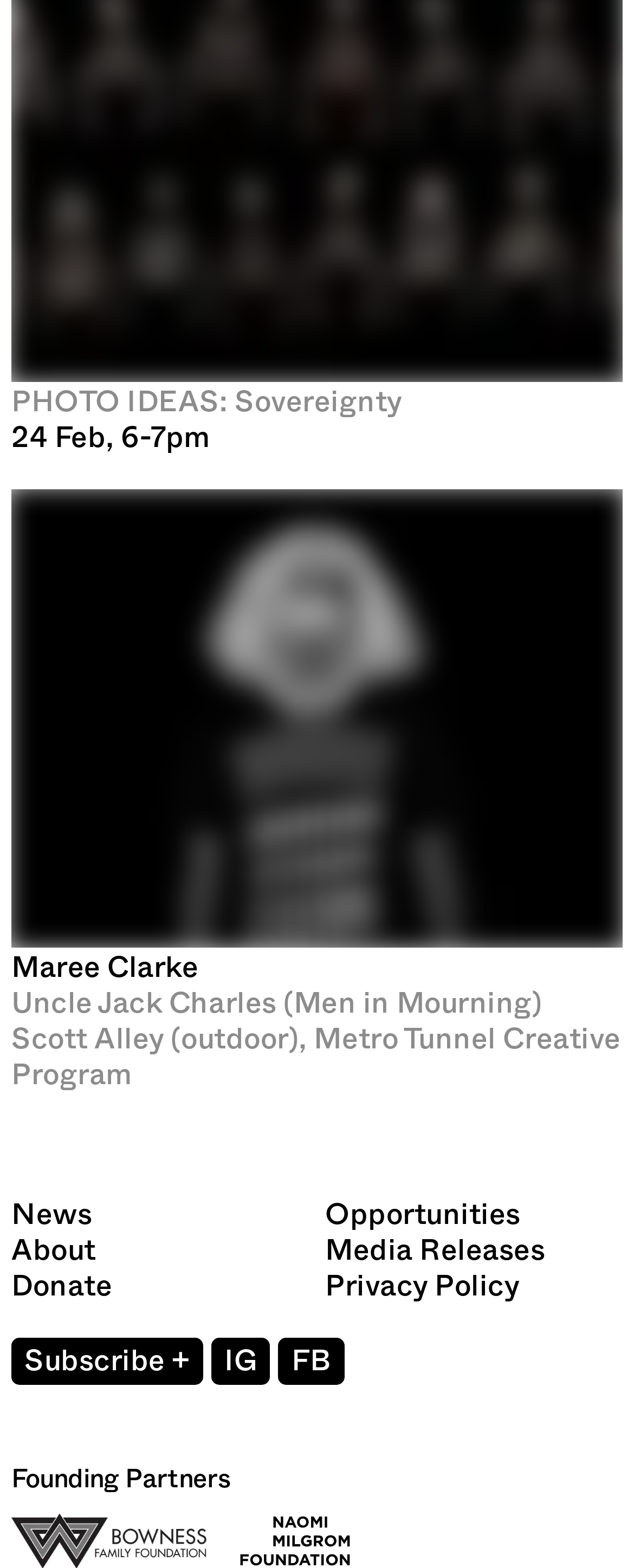Locate the bounding box of the user interface element based on this description: "Donate".

[0.018, 0.809, 0.487, 0.832]